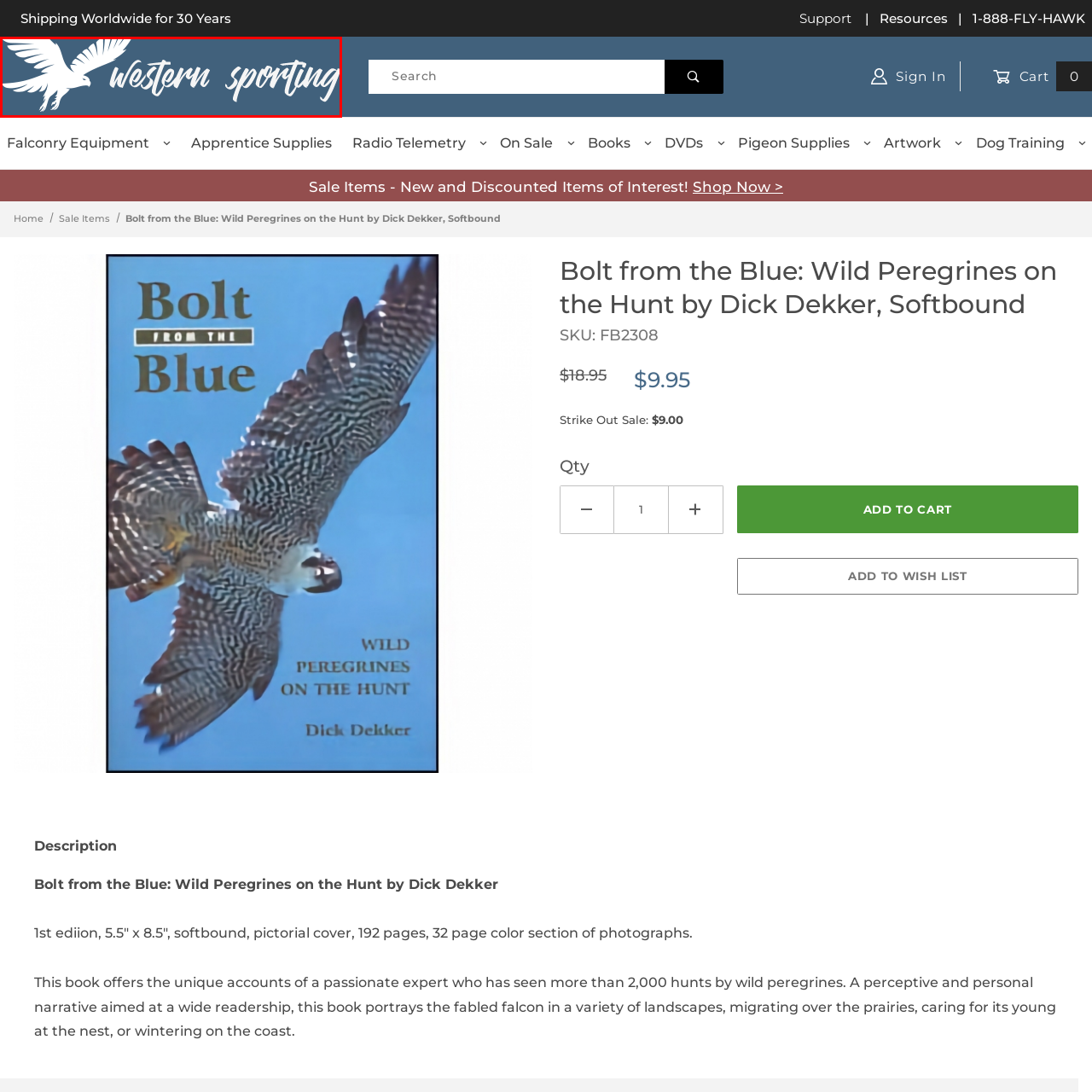Analyze and describe the image content within the red perimeter in detail.

The image features a stylized depiction of a soaring bird, likely representing a falcon, alongside the text "western sporting" in a graceful script font. The design is set against a muted blue background, conveying a sense of elegance and connection to nature. This visual element aligns with the theme of falconry and outdoor sporting pursuits, reflecting the brand's identity as it promotes products and resources associated with these activities. The overall aesthetic is both inviting and professional, appealing to enthusiasts and practitioners of falconry and related sports.